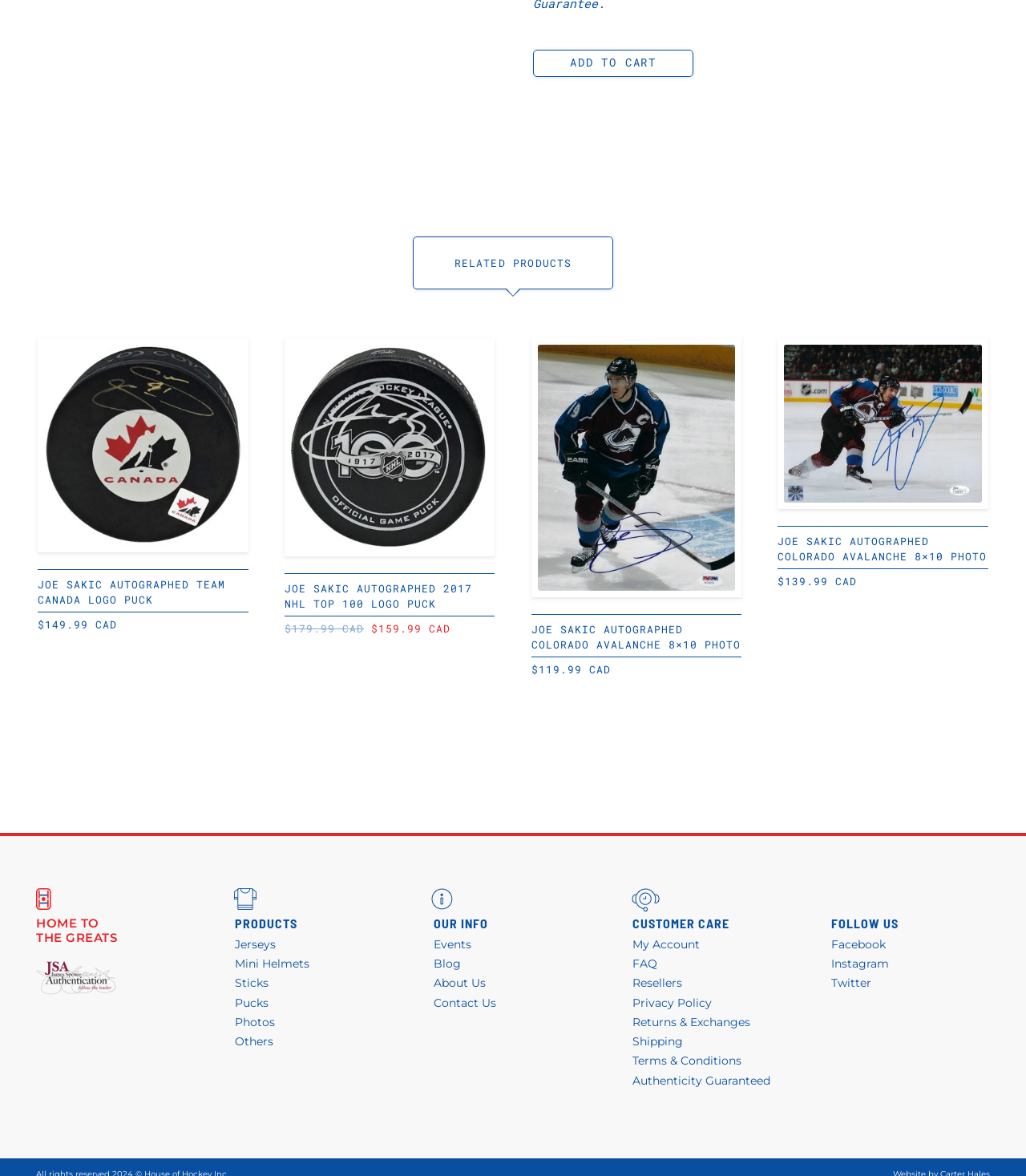Using the provided element description "Contact Us", determine the bounding box coordinates of the UI element.

[0.423, 0.846, 0.484, 0.859]